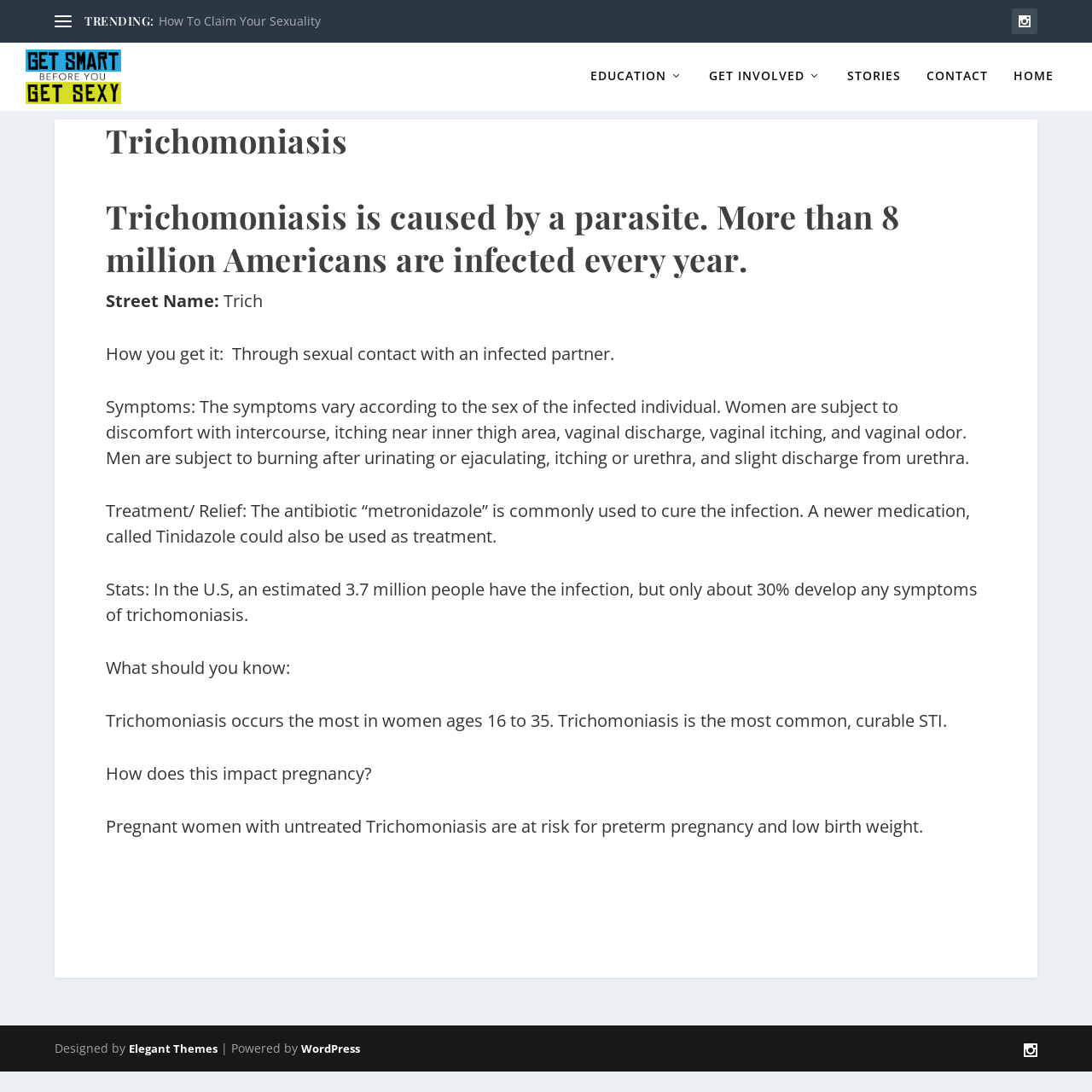Determine the bounding box coordinates of the UI element described by: "Stories".

[0.776, 0.063, 0.825, 0.102]